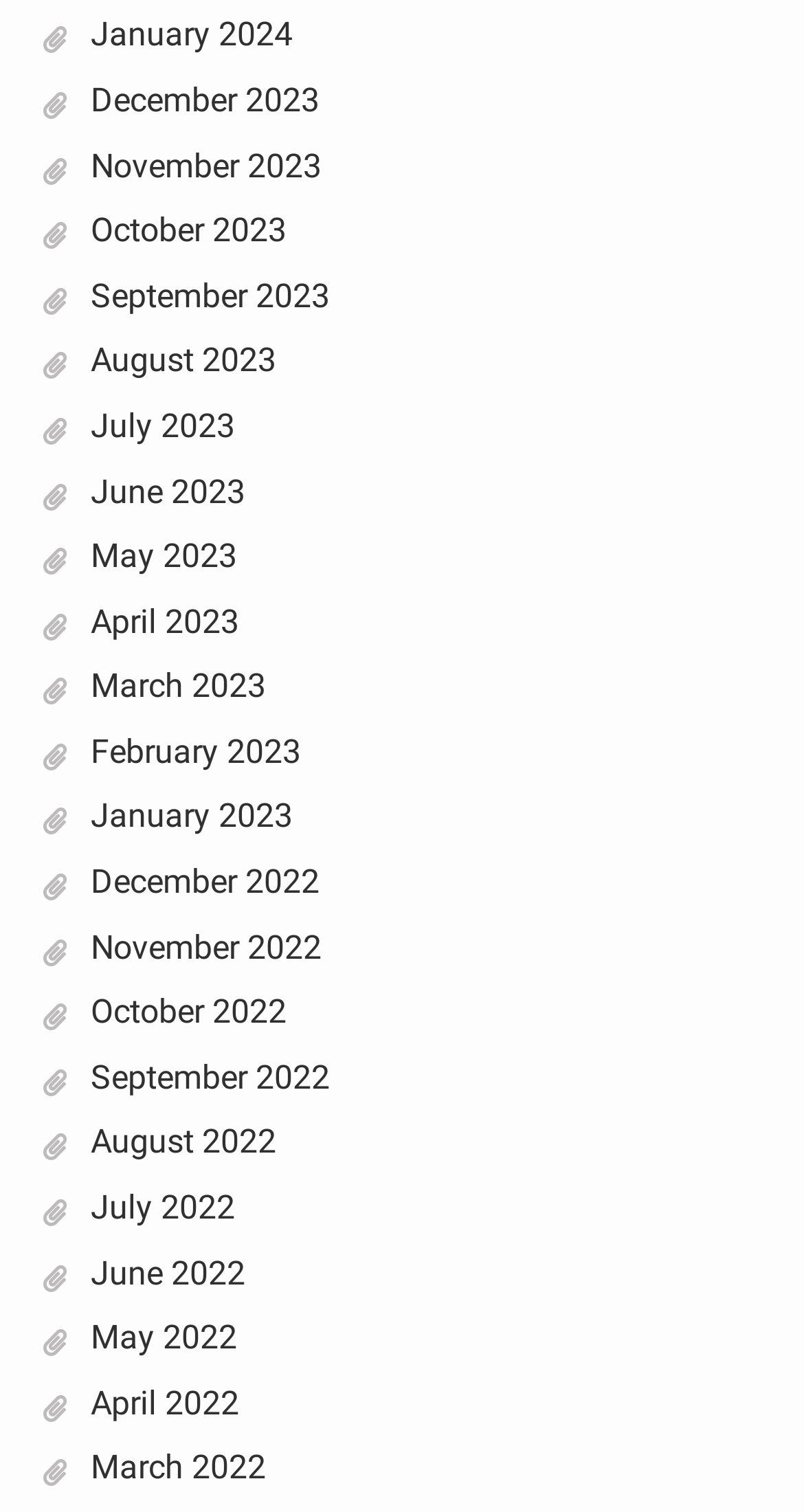Identify the bounding box coordinates for the UI element described as: "November 2022". The coordinates should be provided as four floats between 0 and 1: [left, top, right, bottom].

[0.112, 0.613, 0.4, 0.639]